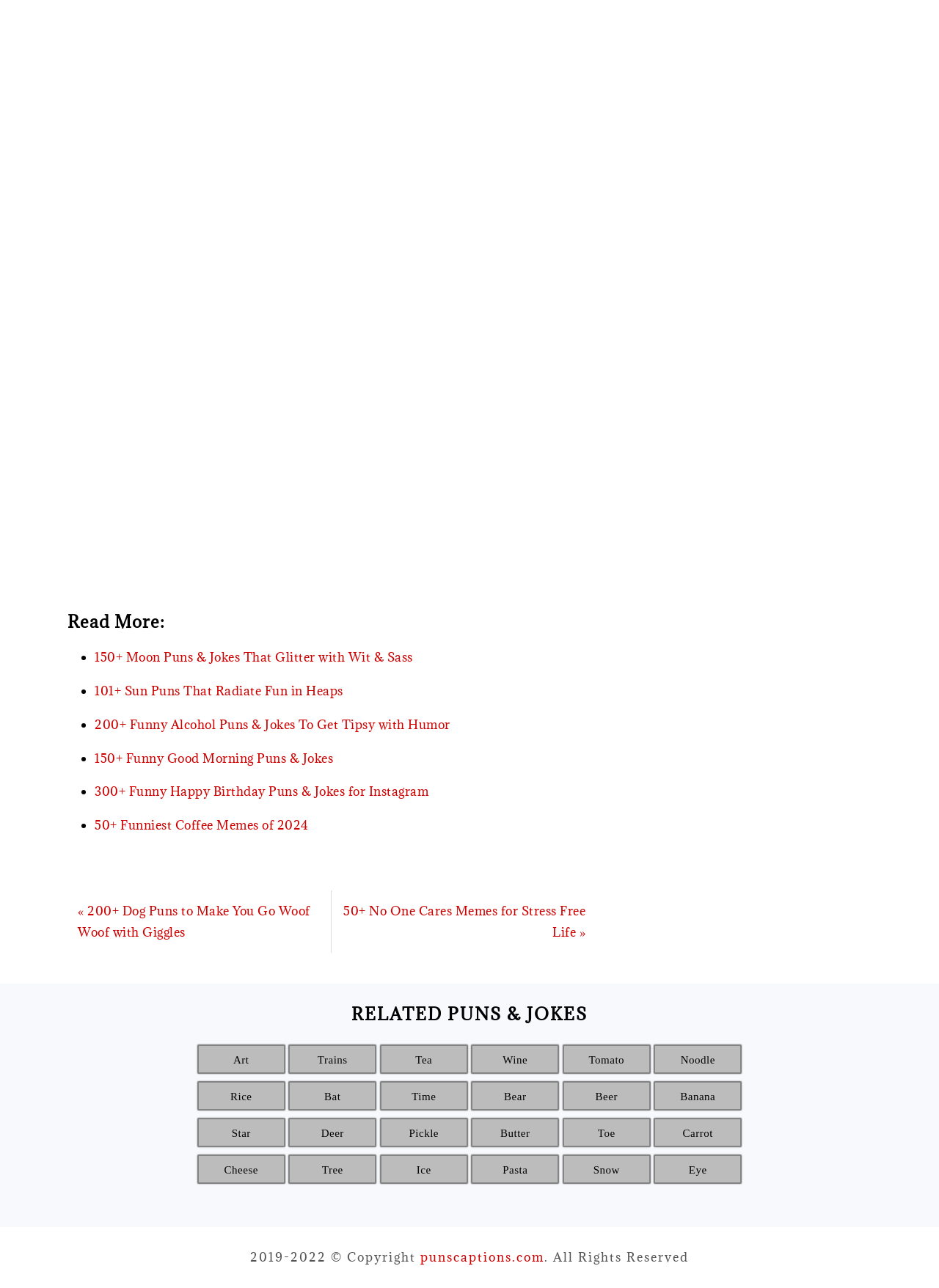Identify the bounding box coordinates for the UI element described as: "Butter". The coordinates should be provided as four floats between 0 and 1: [left, top, right, bottom].

[0.502, 0.868, 0.596, 0.891]